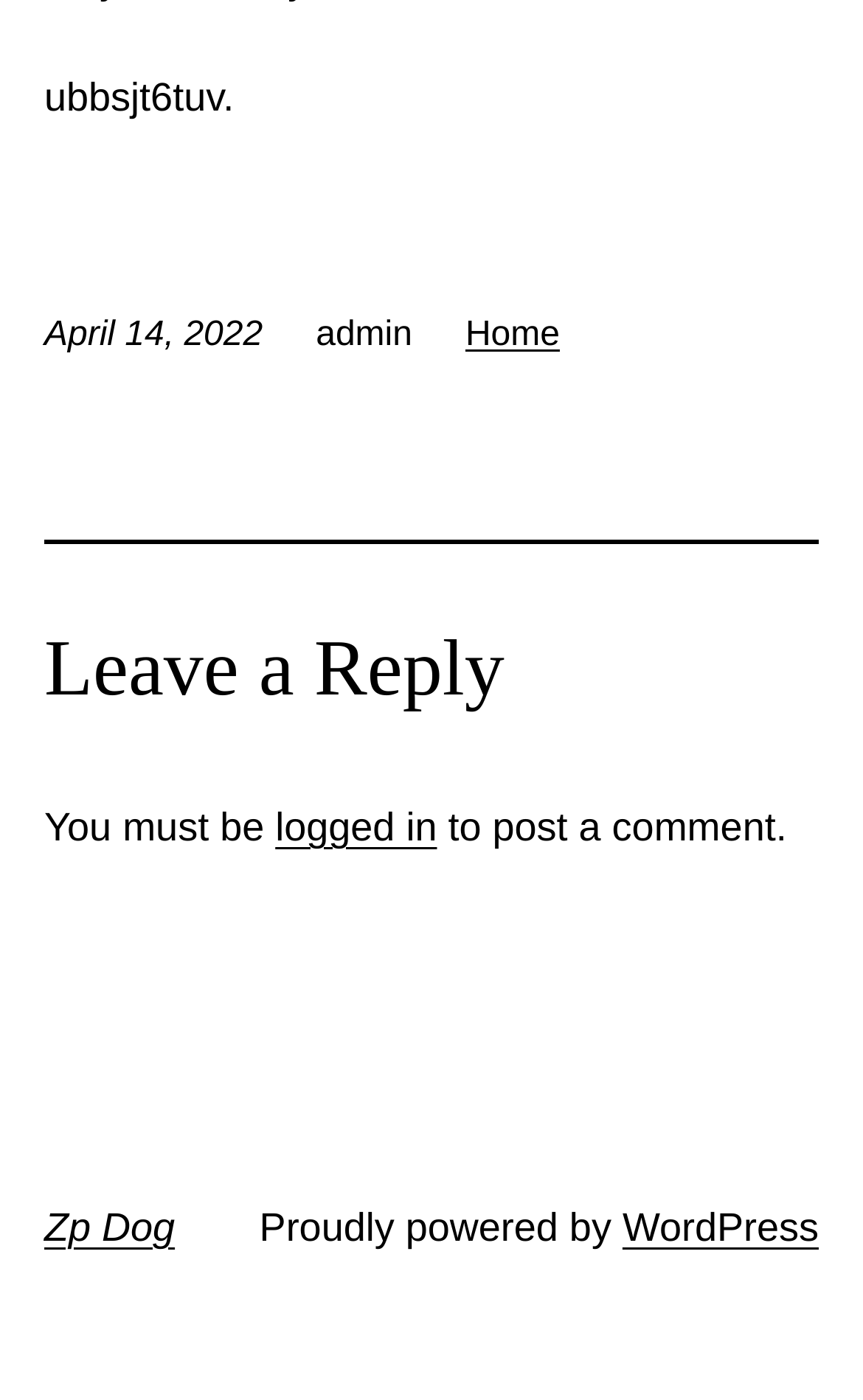Identify the bounding box for the UI element described as: "logged in". The coordinates should be four float numbers between 0 and 1, i.e., [left, top, right, bottom].

[0.319, 0.575, 0.506, 0.606]